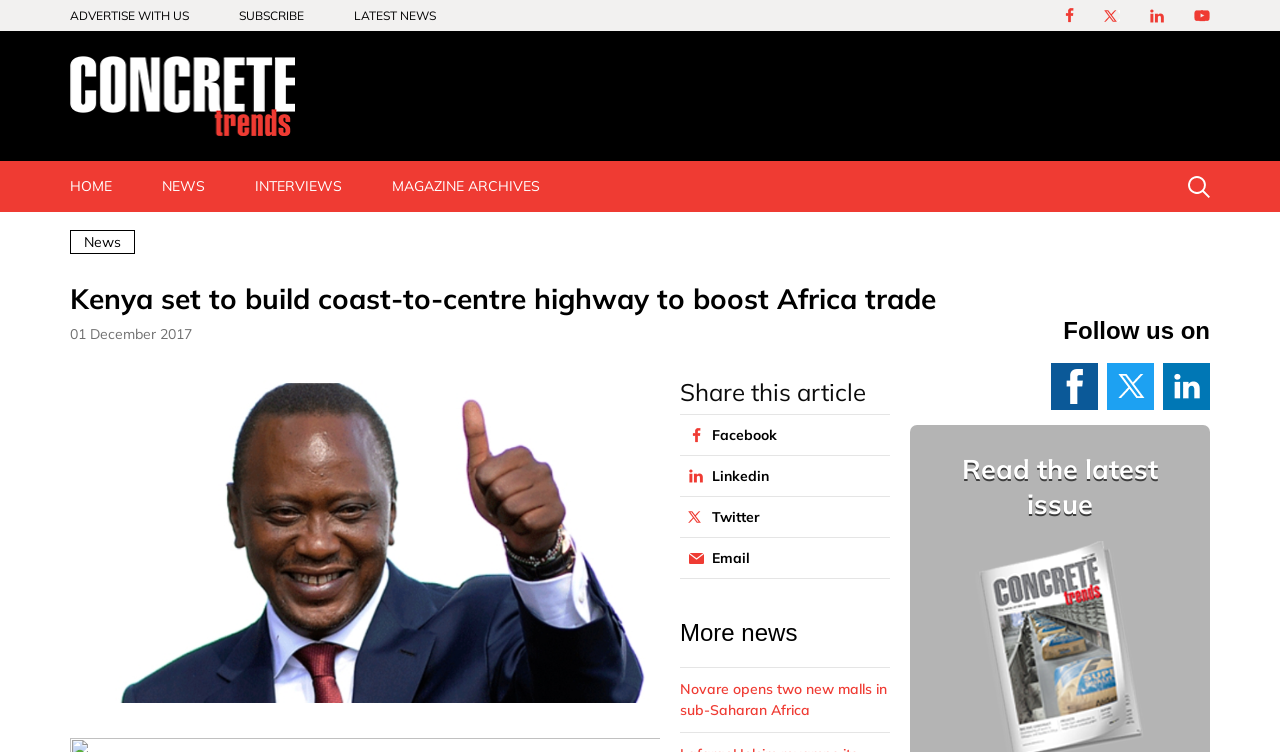Please provide the bounding box coordinates for the element that needs to be clicked to perform the instruction: "View Novare opens two new malls in sub-Saharan Africa news". The coordinates must consist of four float numbers between 0 and 1, formatted as [left, top, right, bottom].

[0.531, 0.903, 0.695, 0.974]